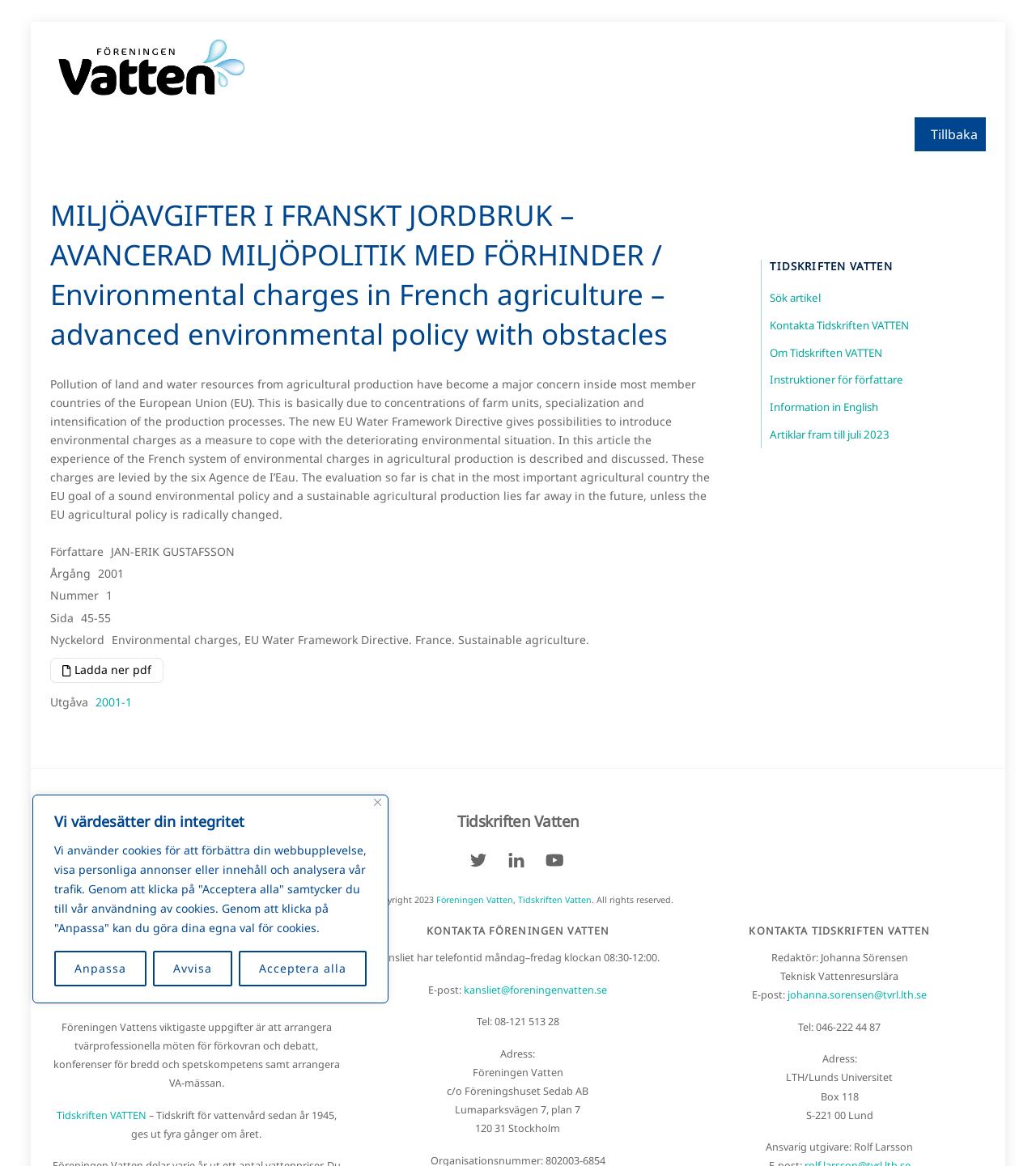Please identify the bounding box coordinates of where to click in order to follow the instruction: "Click the button to post your comment".

None